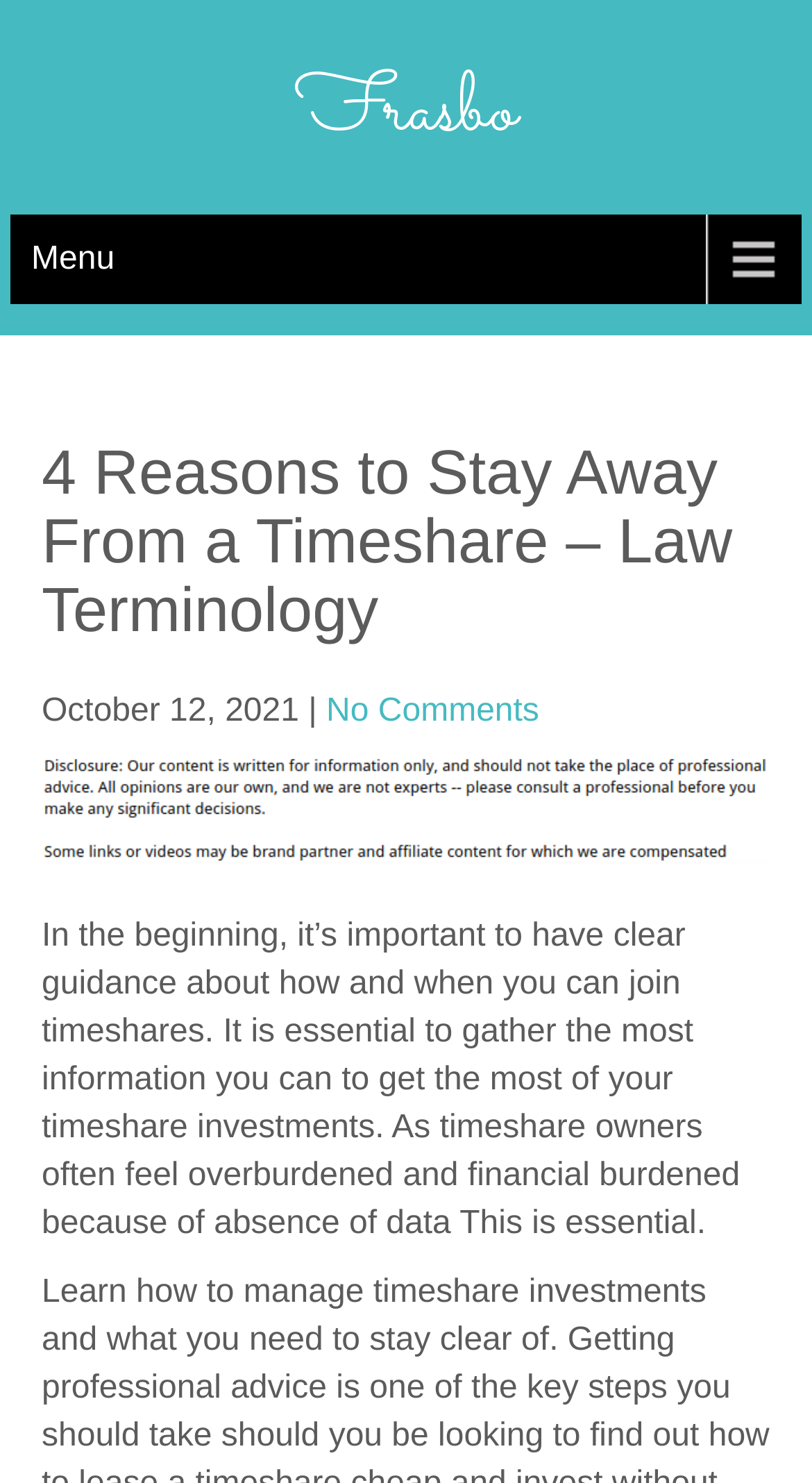Identify the bounding box coordinates for the UI element described as follows: "No Comments". Ensure the coordinates are four float numbers between 0 and 1, formatted as [left, top, right, bottom].

[0.402, 0.468, 0.664, 0.492]